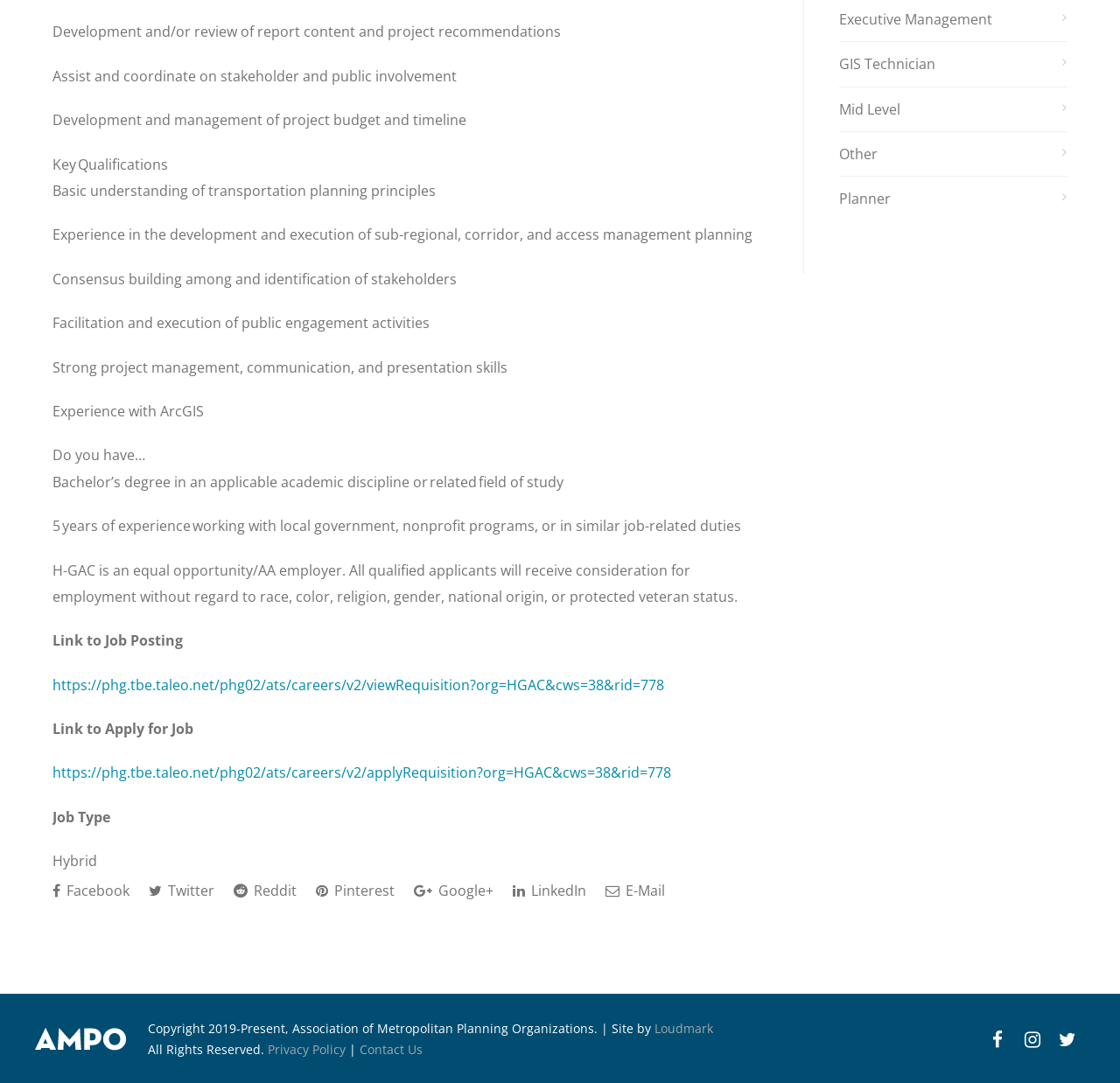What is the job type of the posting?
Please answer using one word or phrase, based on the screenshot.

Hybrid